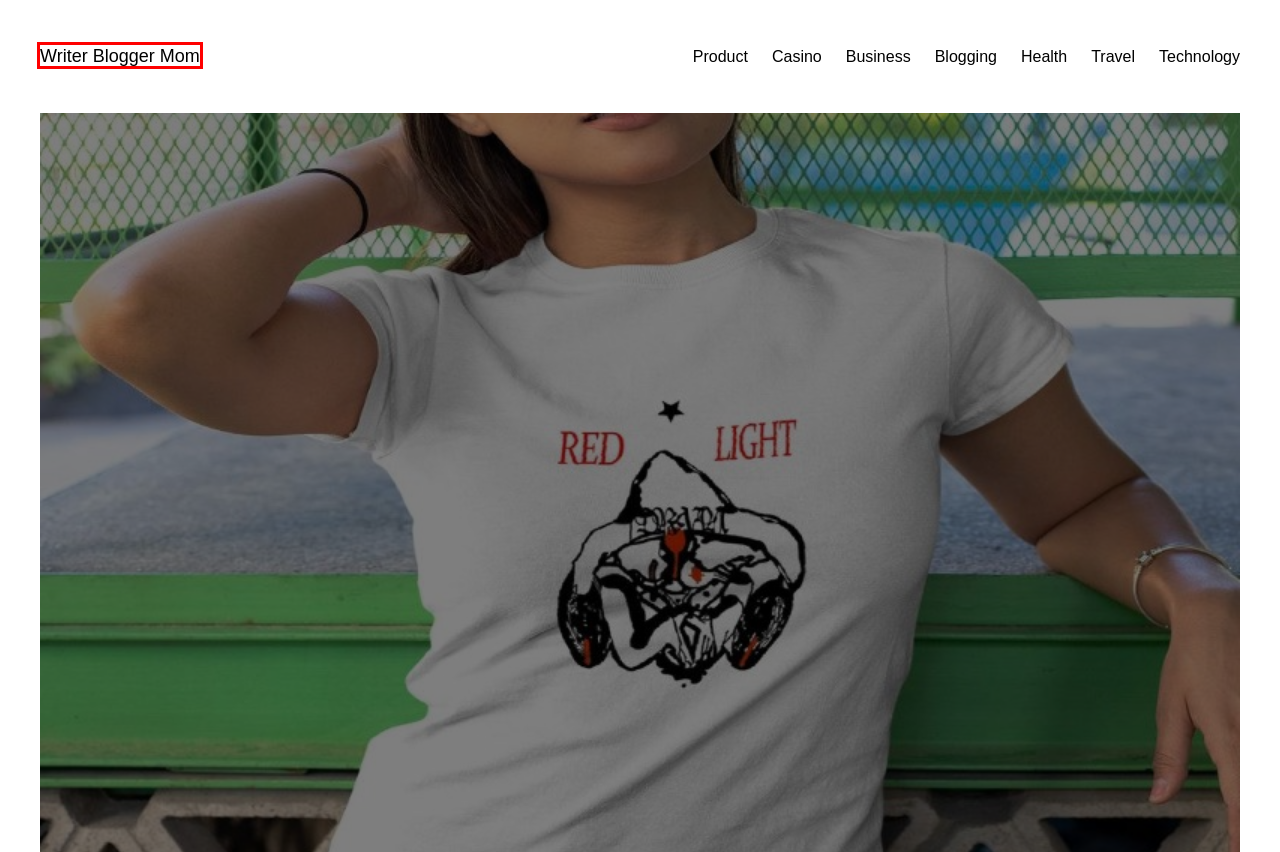You are provided with a screenshot of a webpage highlighting a UI element with a red bounding box. Choose the most suitable webpage description that matches the new page after clicking the element in the bounding box. Here are the candidates:
A. Blogging – Writer Blogger Mom
B. Product – Writer Blogger Mom
C. Writer Blogger Mom – Empowering Moms through Writing
D. Business – Writer Blogger Mom
E. Technology – Writer Blogger Mom
F. Travel – Writer Blogger Mom
G. Casino – Writer Blogger Mom
H. Health – Writer Blogger Mom

C